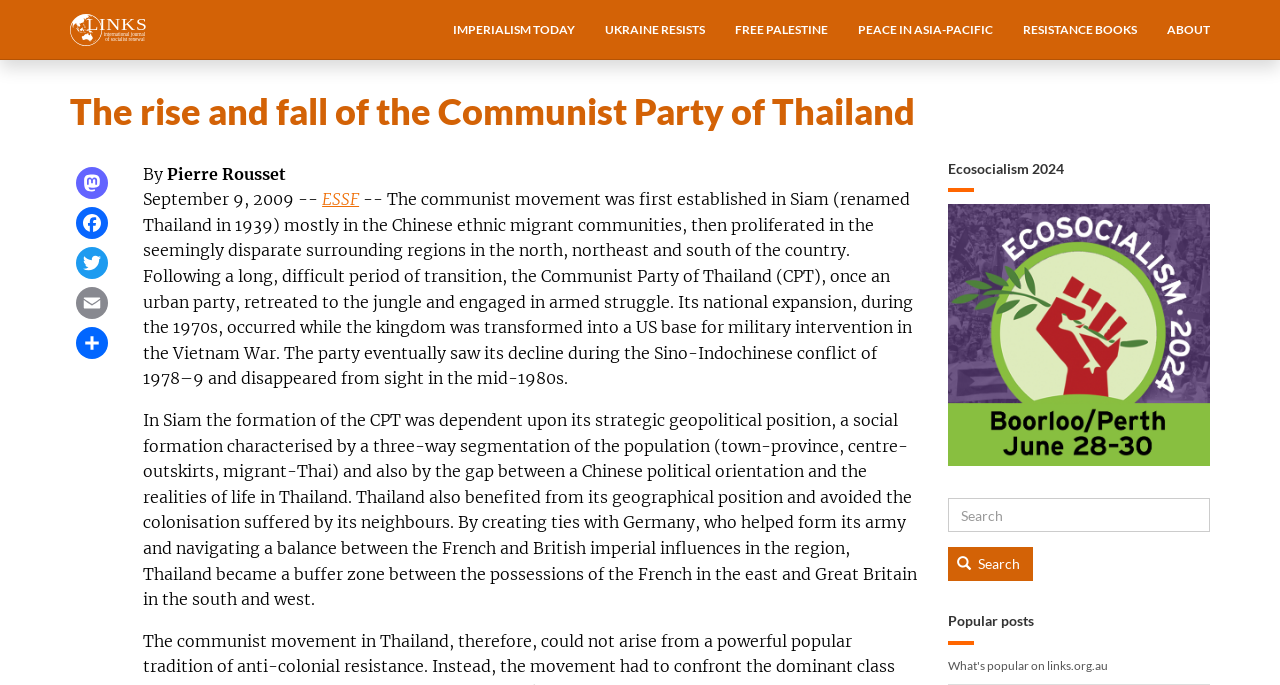What is the region described by the bounding box [0.112, 0.239, 0.131, 0.268]?
Please use the image to provide a one-word or short phrase answer.

Text 'By'